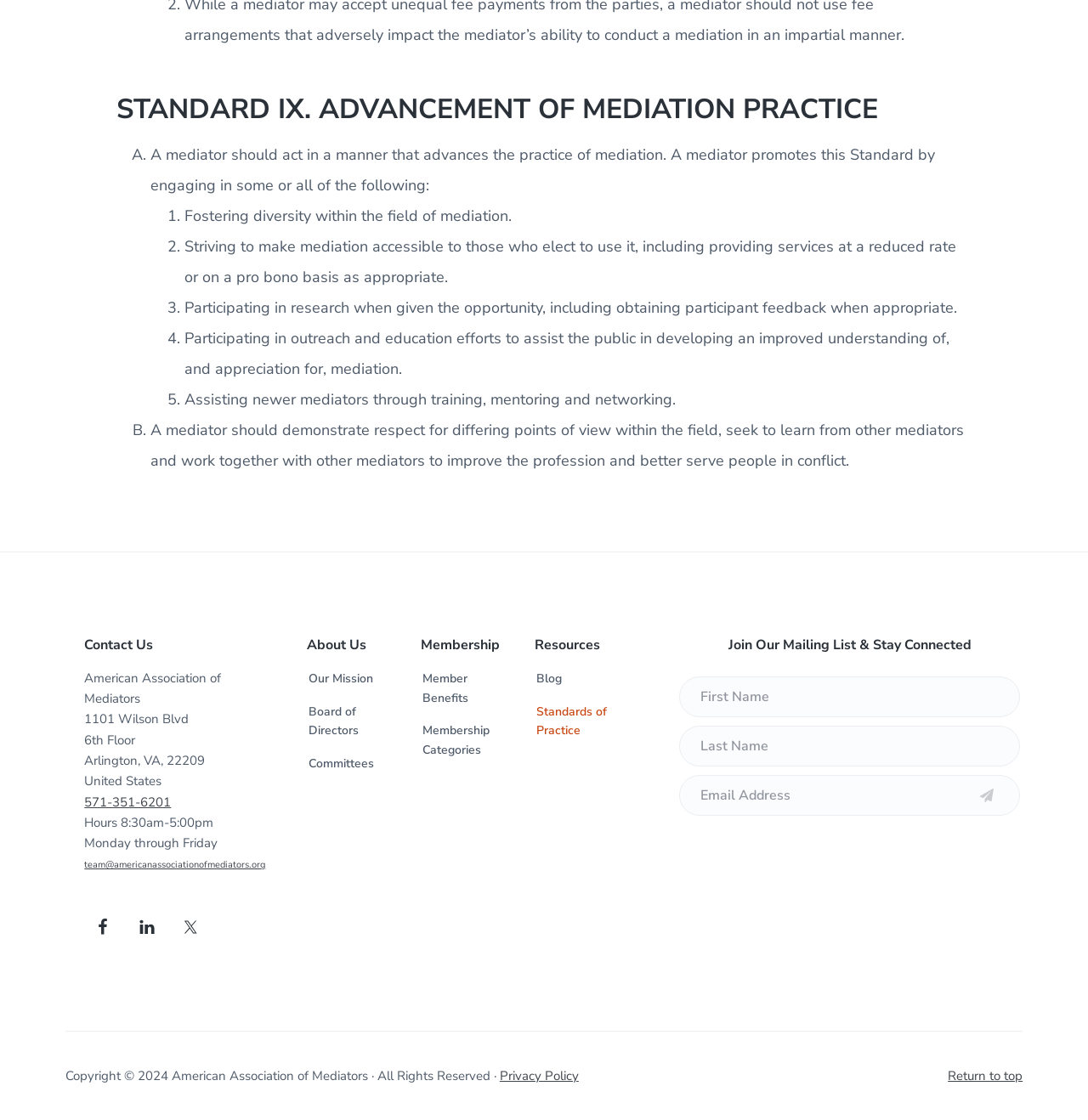Pinpoint the bounding box coordinates of the element that must be clicked to accomplish the following instruction: "Click Return to top". The coordinates should be in the format of four float numbers between 0 and 1, i.e., [left, top, right, bottom].

[0.871, 0.953, 0.94, 0.968]